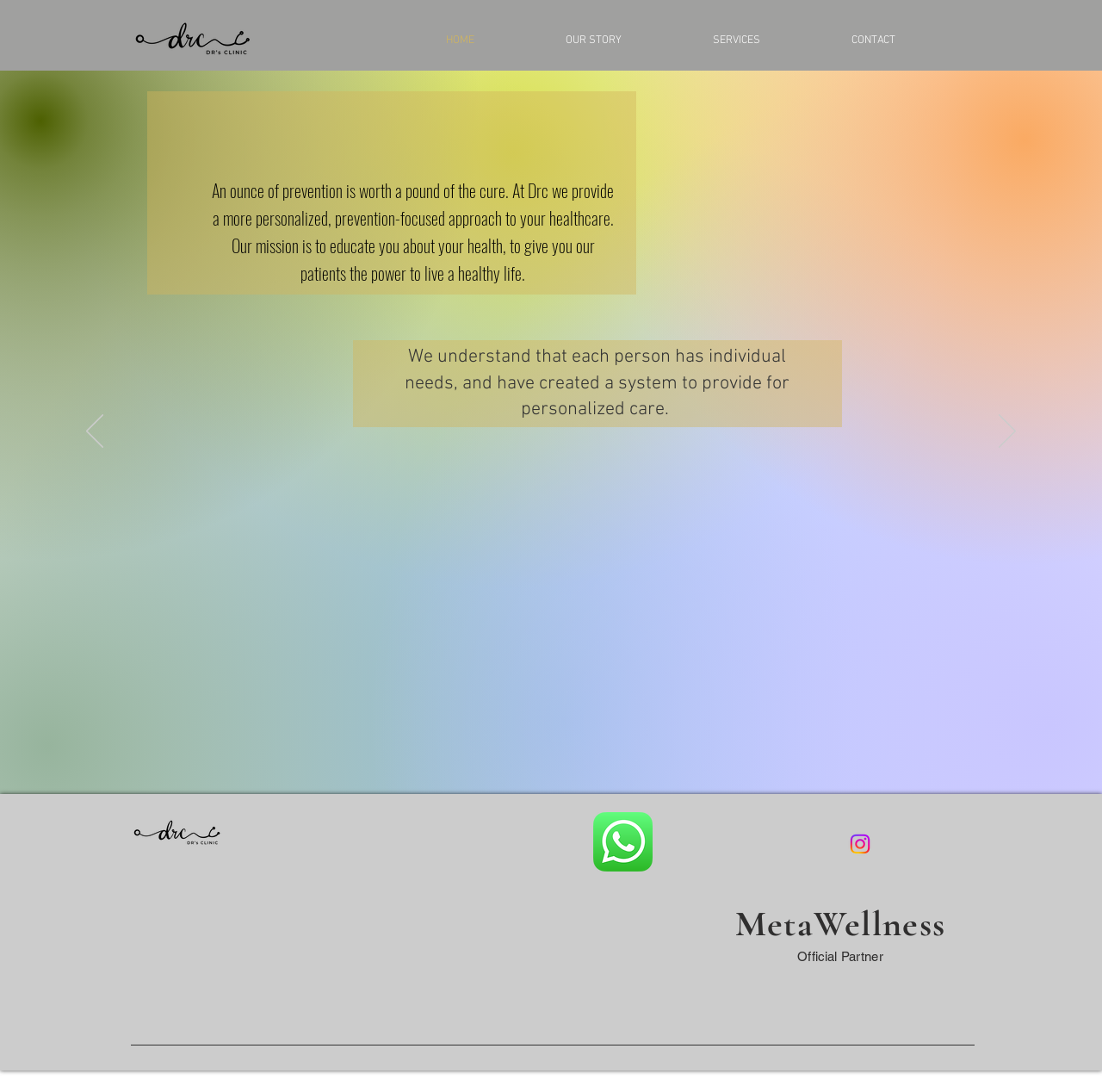Please specify the bounding box coordinates of the clickable region to carry out the following instruction: "Click the CONTACT link". The coordinates should be four float numbers between 0 and 1, in the format [left, top, right, bottom].

[0.761, 0.023, 0.883, 0.051]